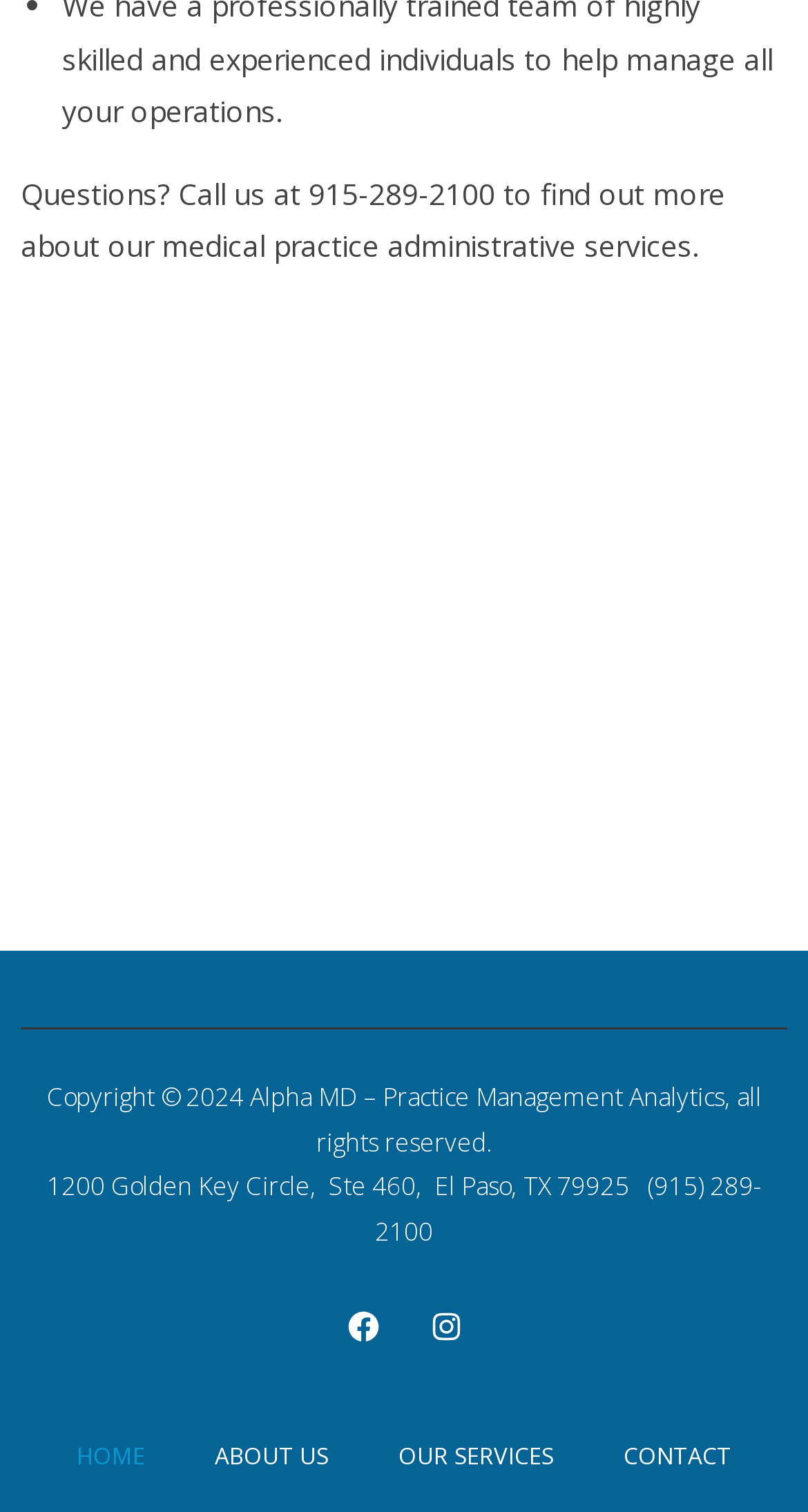Observe the image and answer the following question in detail: What is the name of the medical practice?

The name of the medical practice can be found at the bottom of the webpage, in the copyright information section.